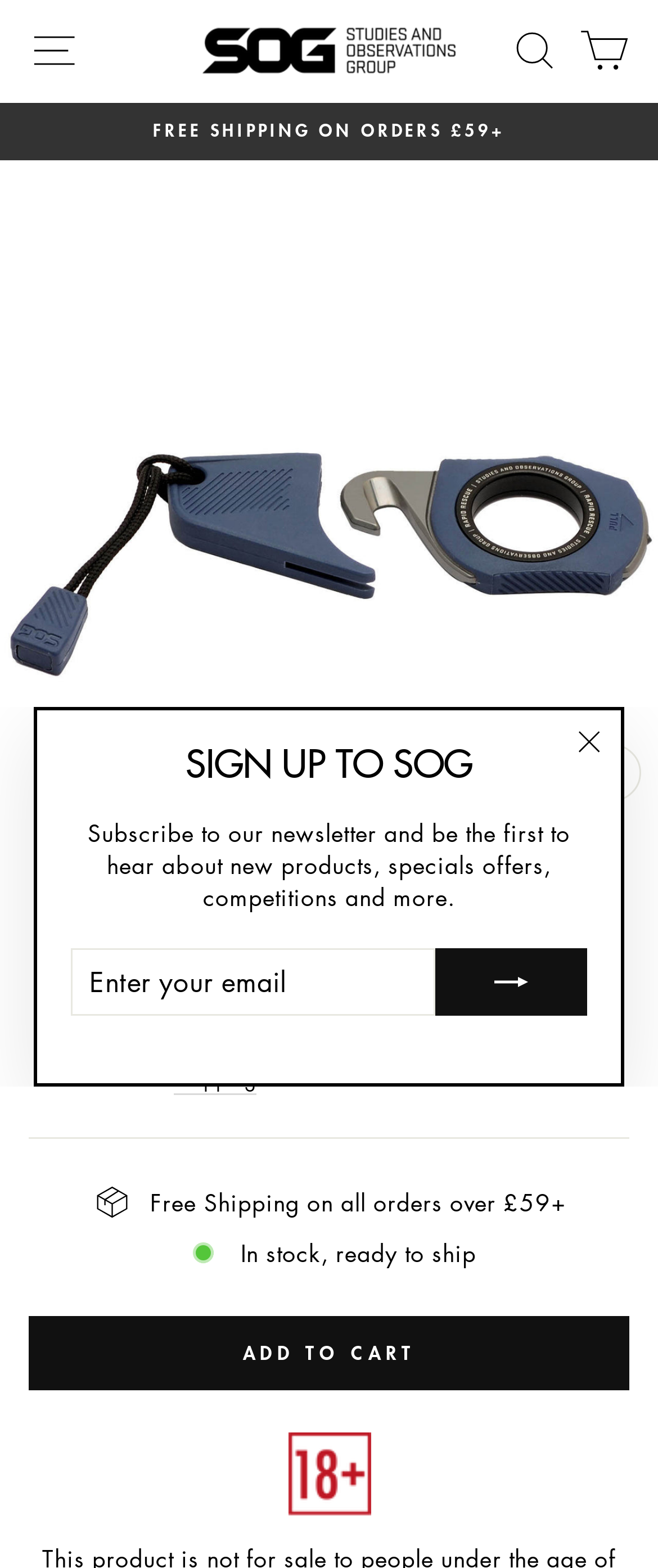Find the bounding box coordinates of the clickable area that will achieve the following instruction: "Add product to cart".

[0.044, 0.839, 0.956, 0.886]